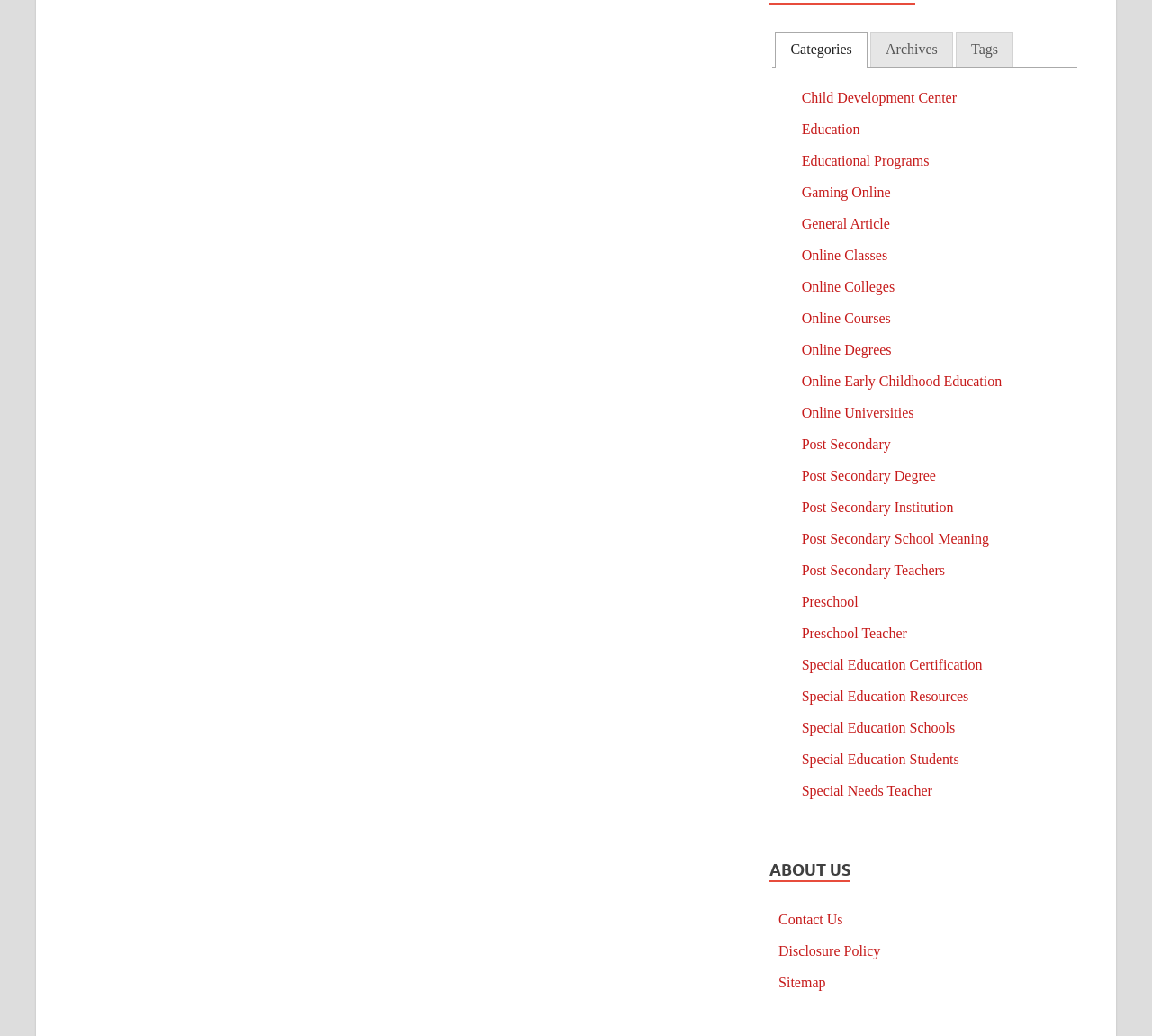Identify the bounding box coordinates of the clickable region necessary to fulfill the following instruction: "Go to the Contact Us page". The bounding box coordinates should be four float numbers between 0 and 1, i.e., [left, top, right, bottom].

[0.676, 0.881, 0.732, 0.895]